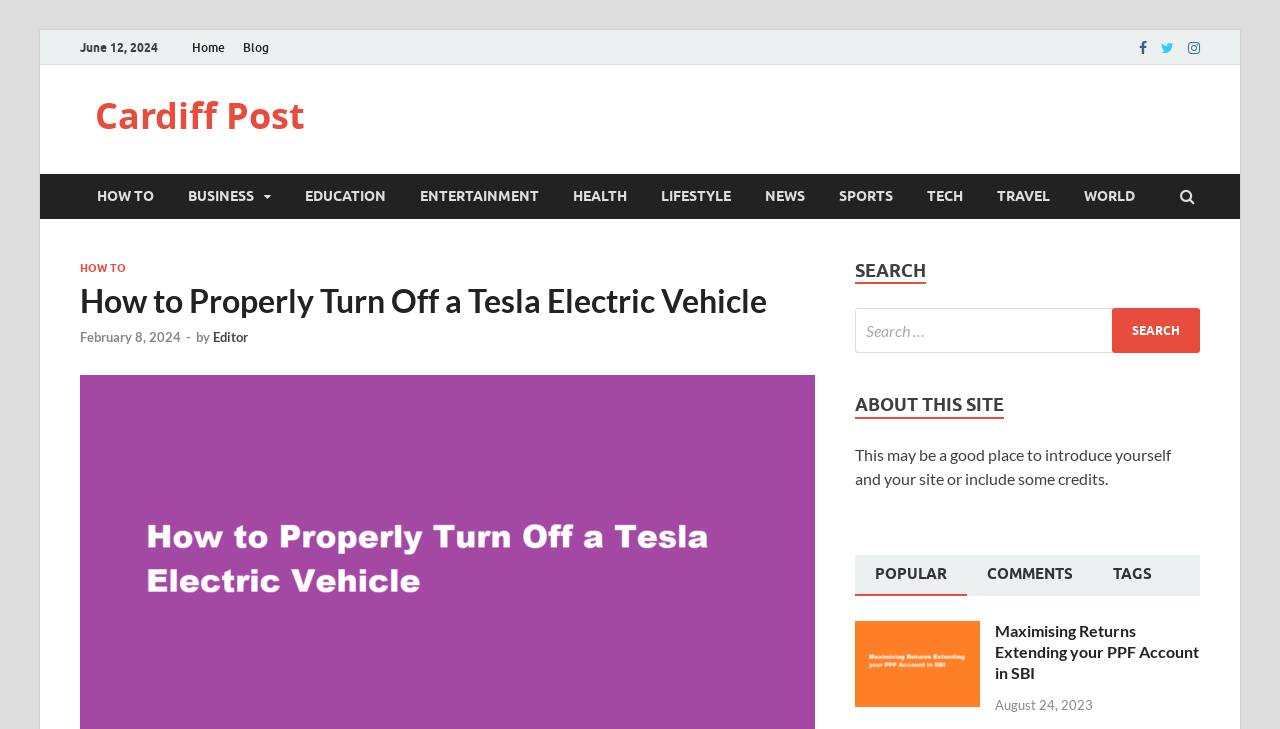Provide a short, one-word or phrase answer to the question below:
What type of content is categorized under 'HOW TO'?

Instructional articles